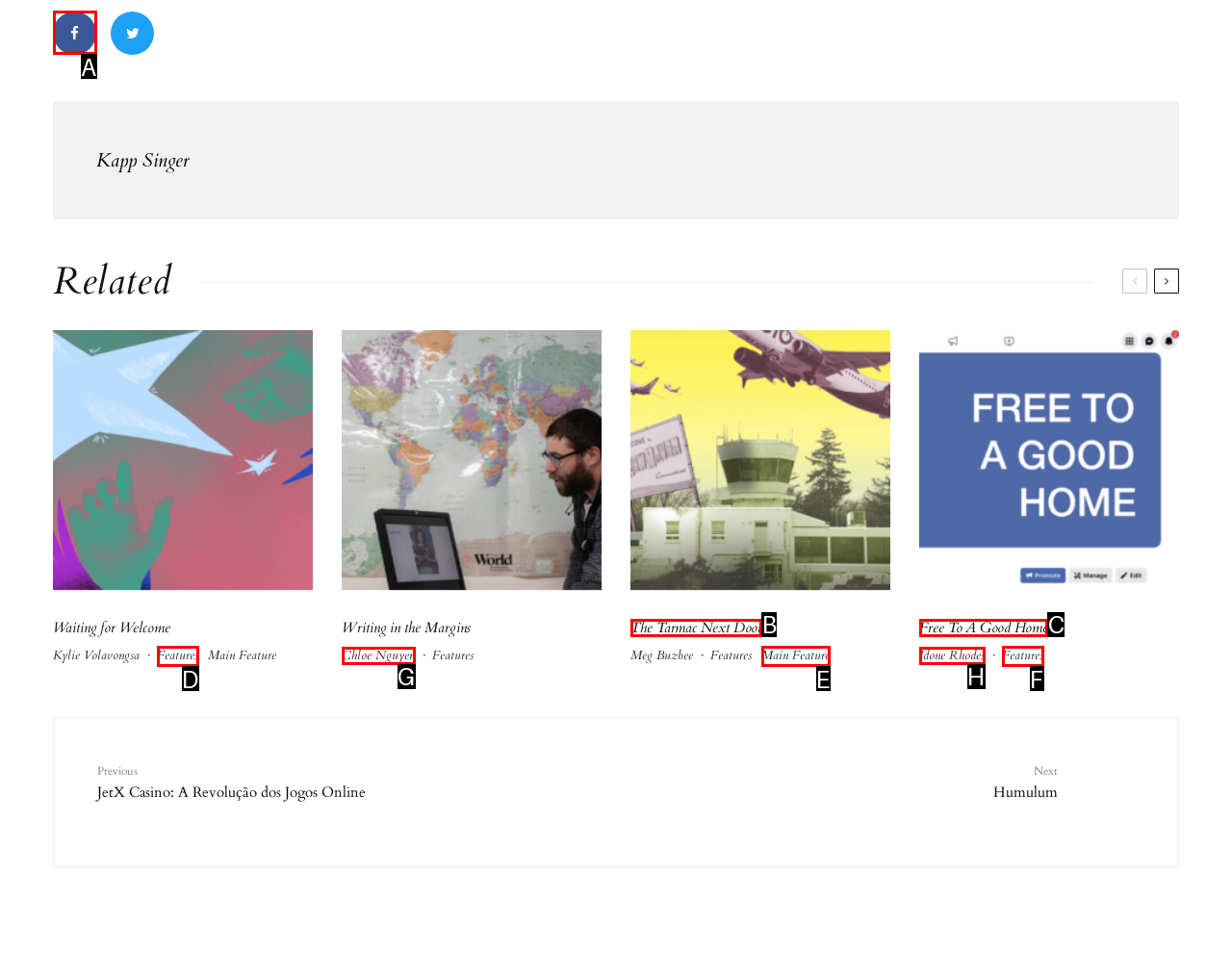Select the appropriate option that fits: Free To A Good Home
Reply with the letter of the correct choice.

C